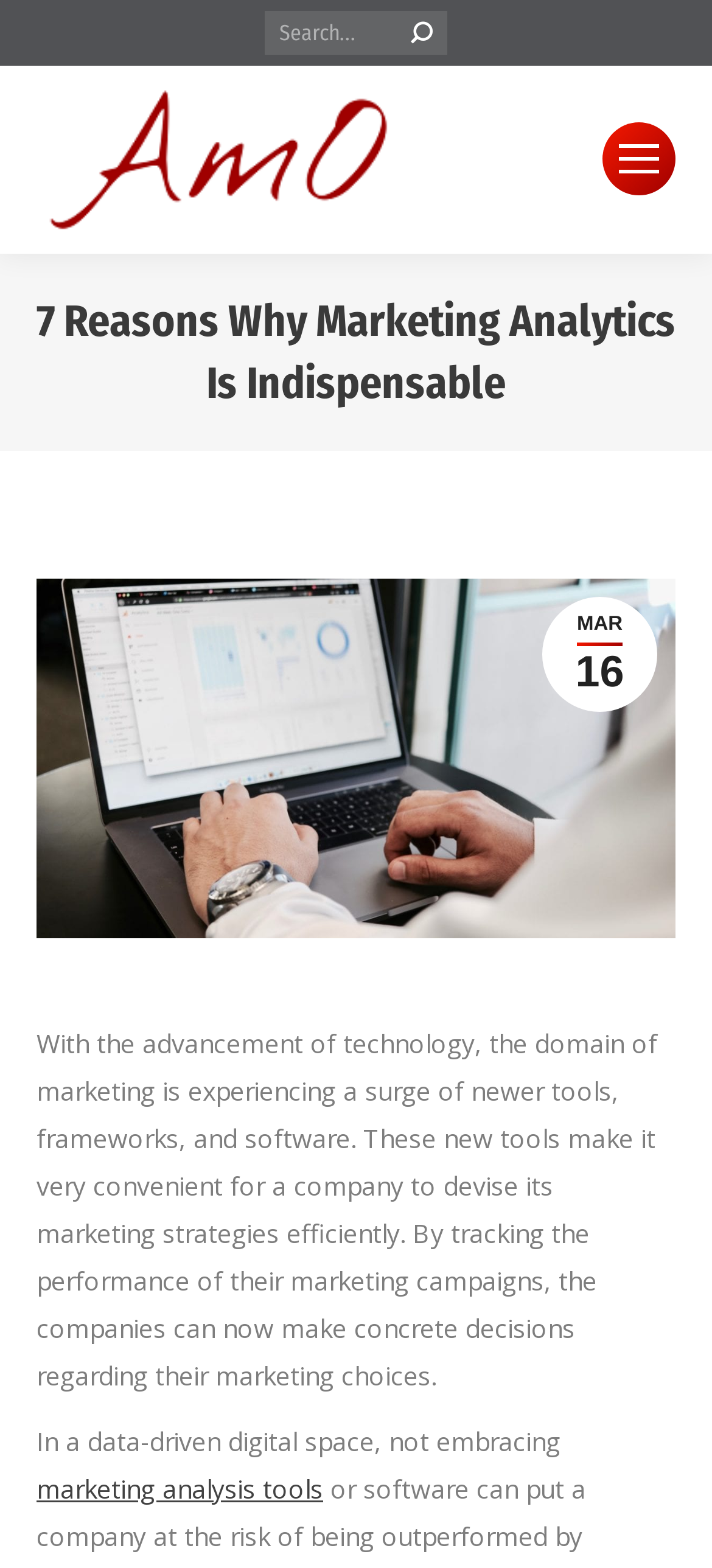Provide your answer in one word or a succinct phrase for the question: 
What is the function of the 'Go to Top' link?

To scroll to the top